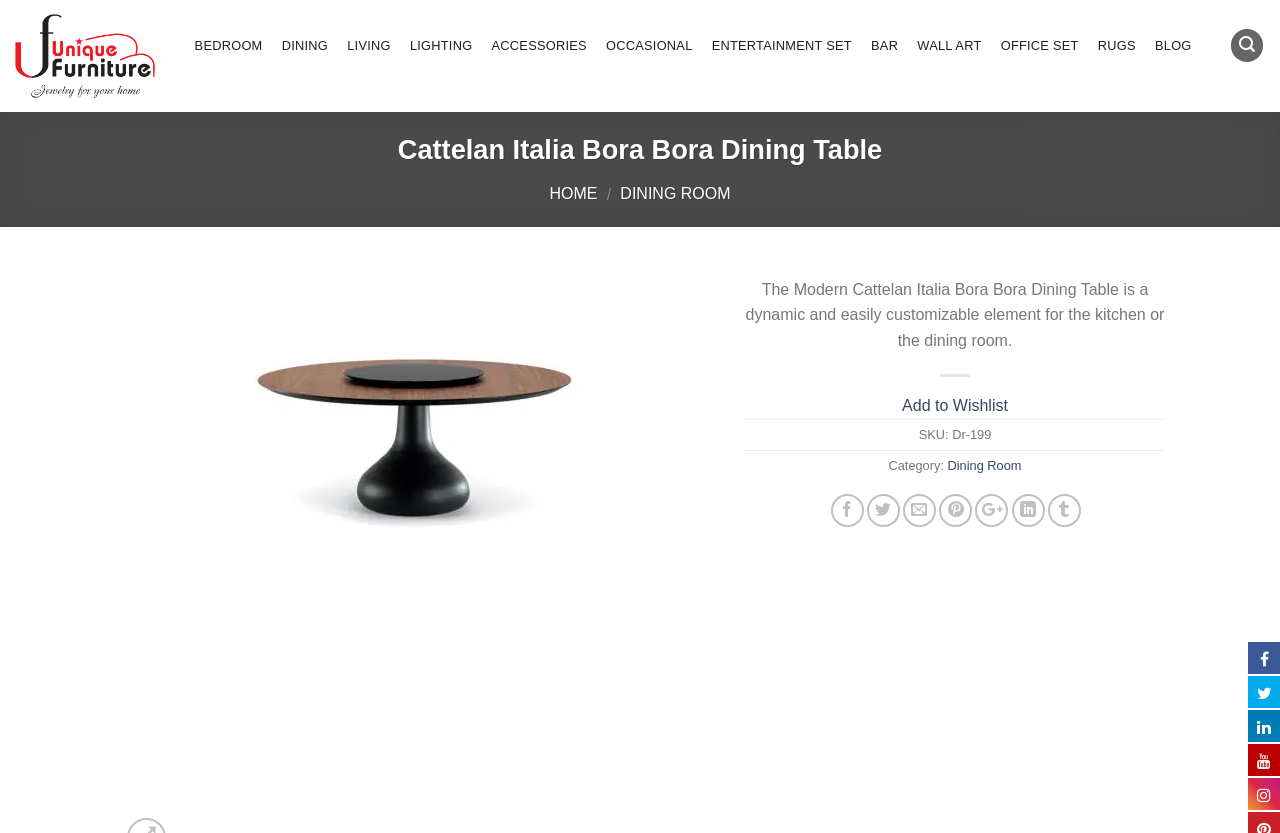What is the SKU of the product?
Please provide a comprehensive answer based on the information in the image.

The SKU of the product can be found in the static text element 'SKU:' and its corresponding static text element 'Dr-199'.